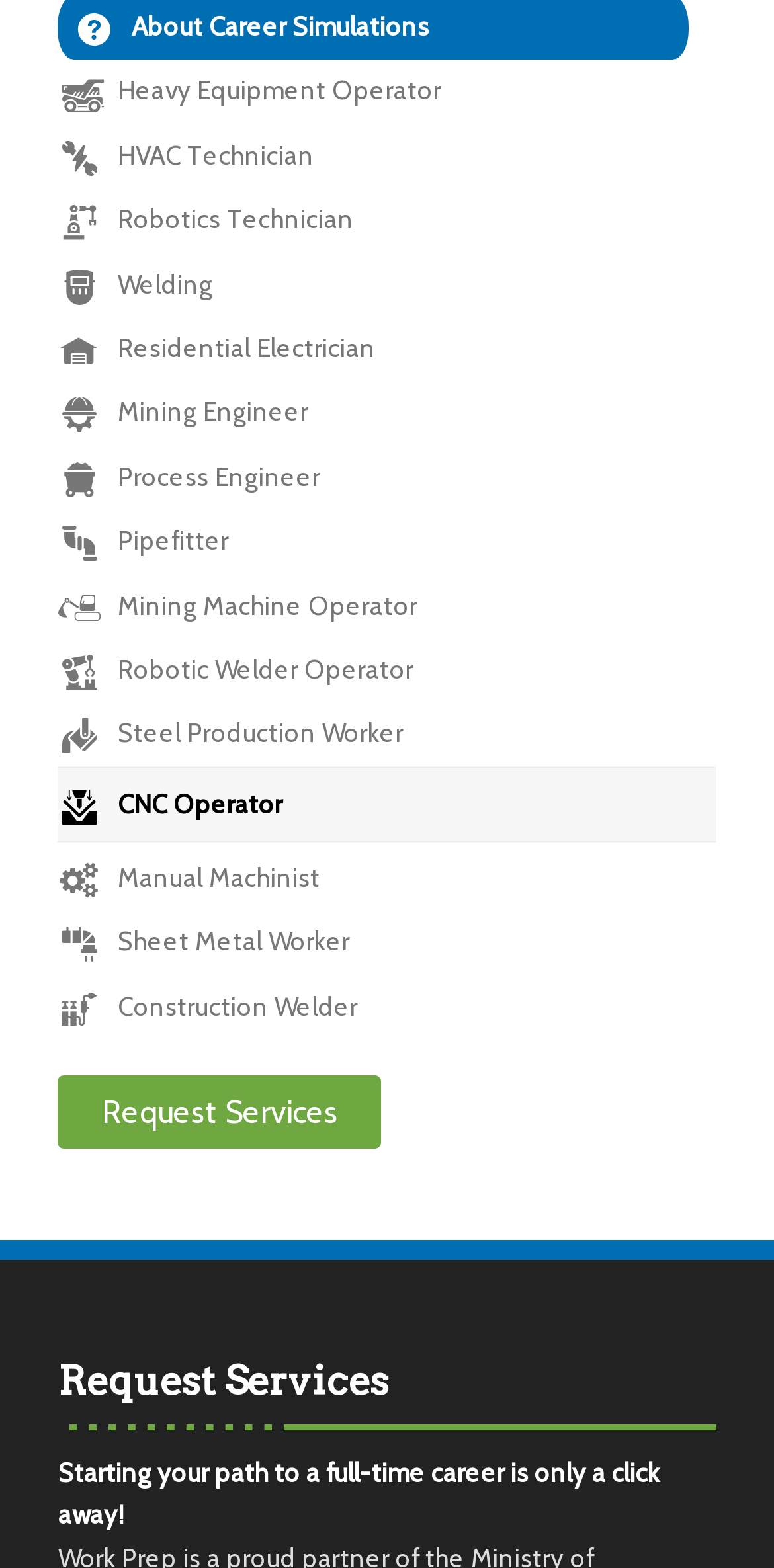Refer to the element description Robotic Welder Operator and identify the corresponding bounding box in the screenshot. Format the coordinates as (top-left x, top-left y, bottom-right x, bottom-right y) with values in the range of 0 to 1.

[0.075, 0.407, 0.925, 0.448]